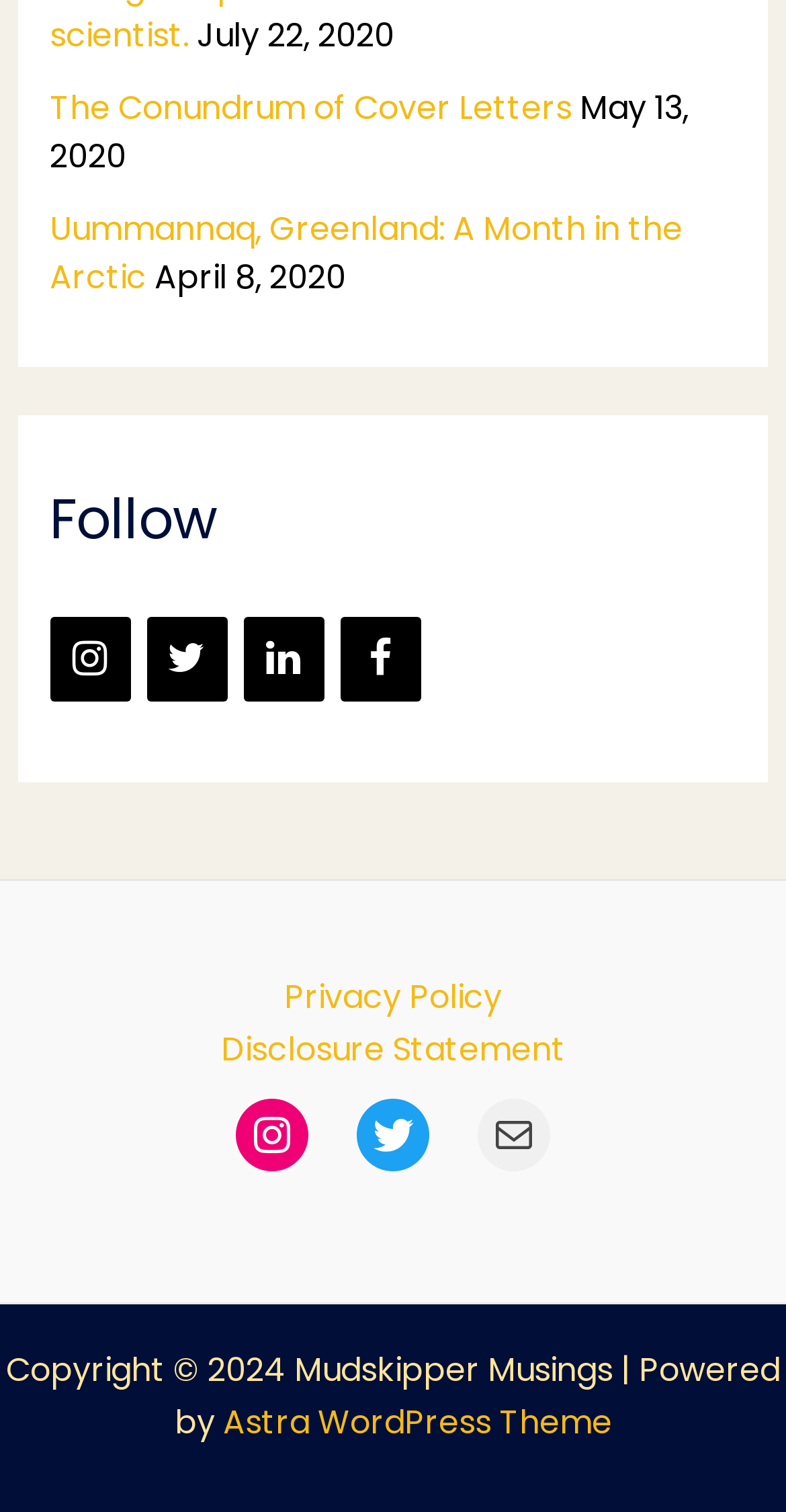Indicate the bounding box coordinates of the clickable region to achieve the following instruction: "Read the article 'The Conundrum of Cover Letters'."

[0.063, 0.056, 0.727, 0.087]